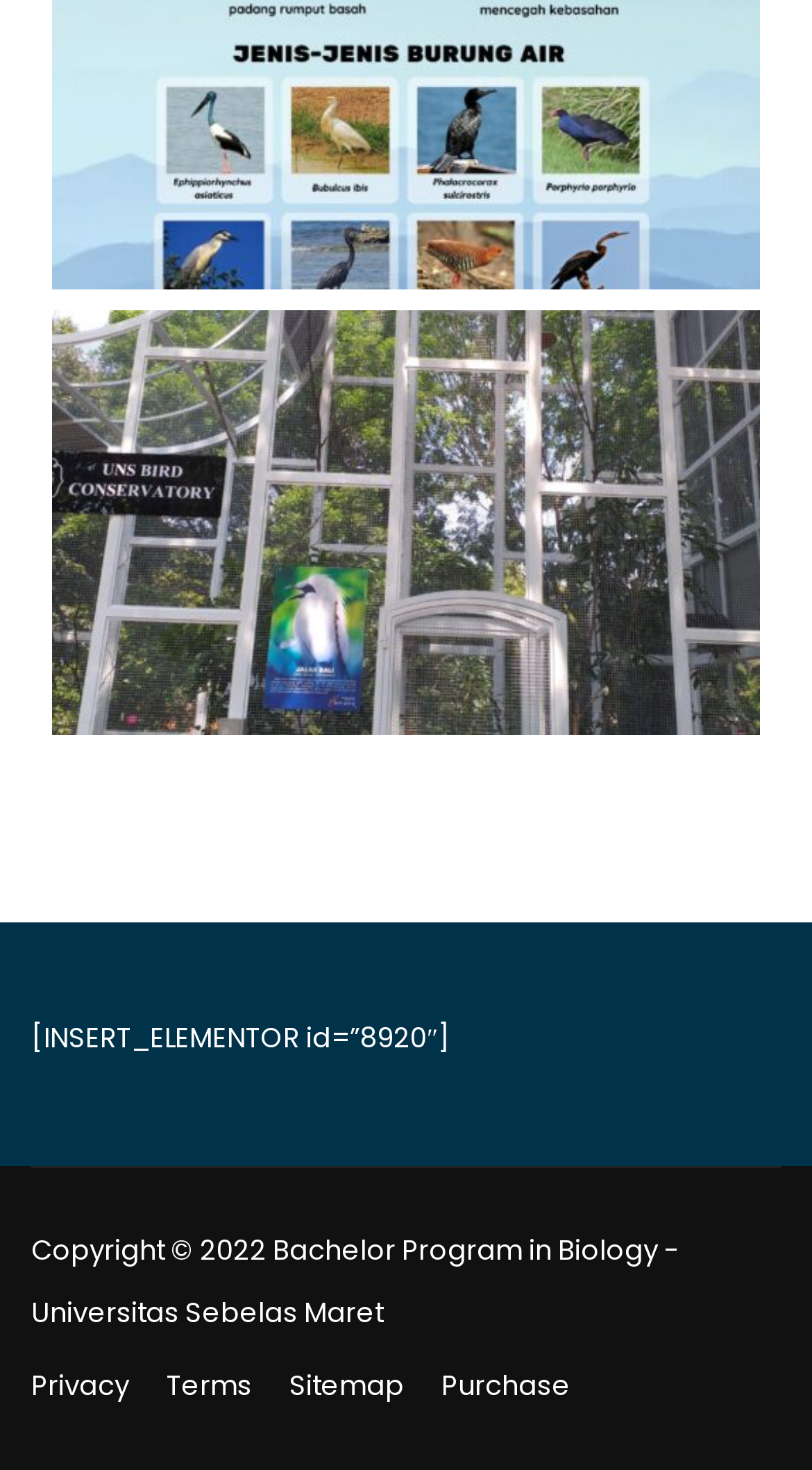Please give a one-word or short phrase response to the following question: 
What is the copyright year?

2022